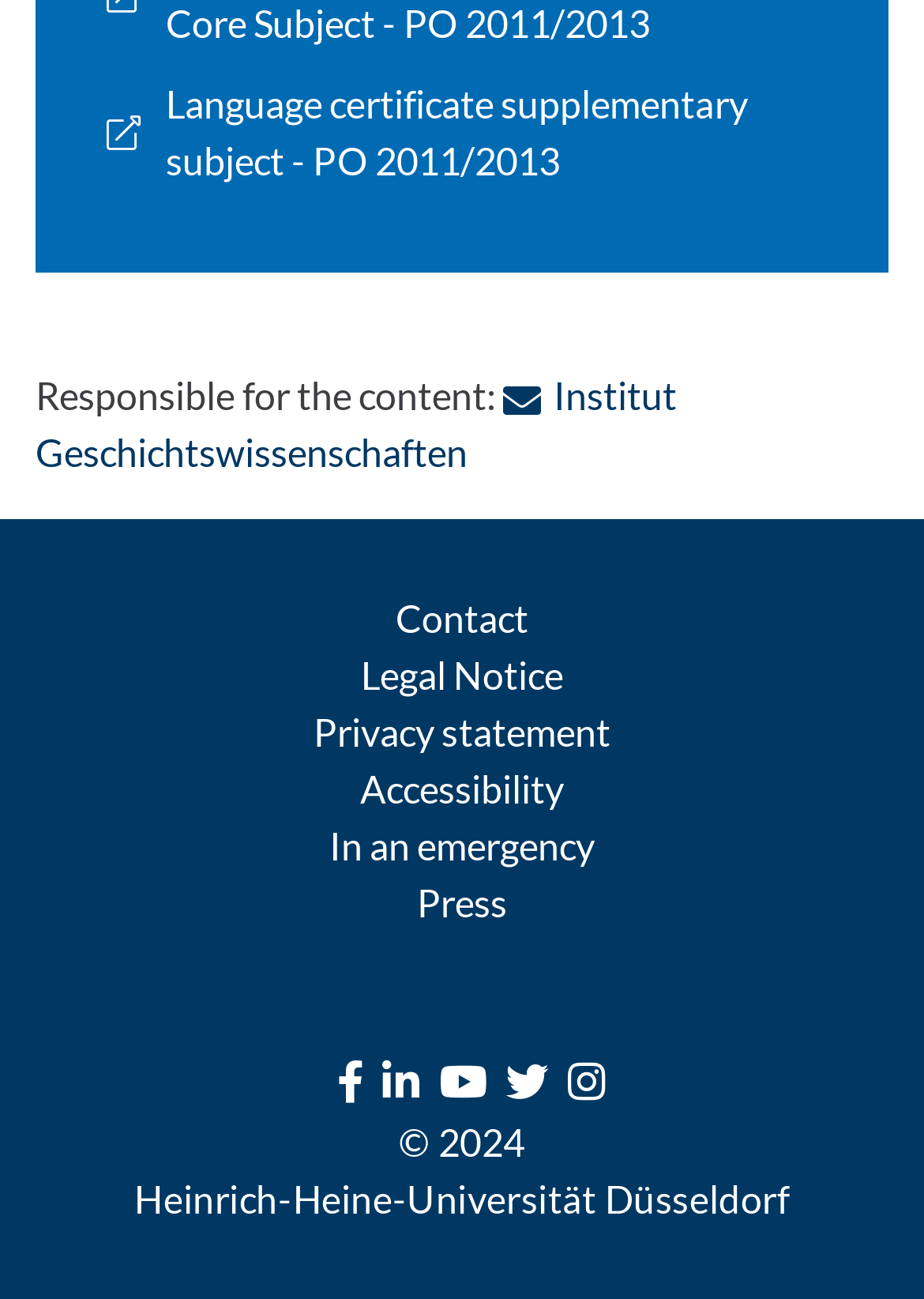What is the language of the language certificate?
Using the picture, provide a one-word or short phrase answer.

Not specified